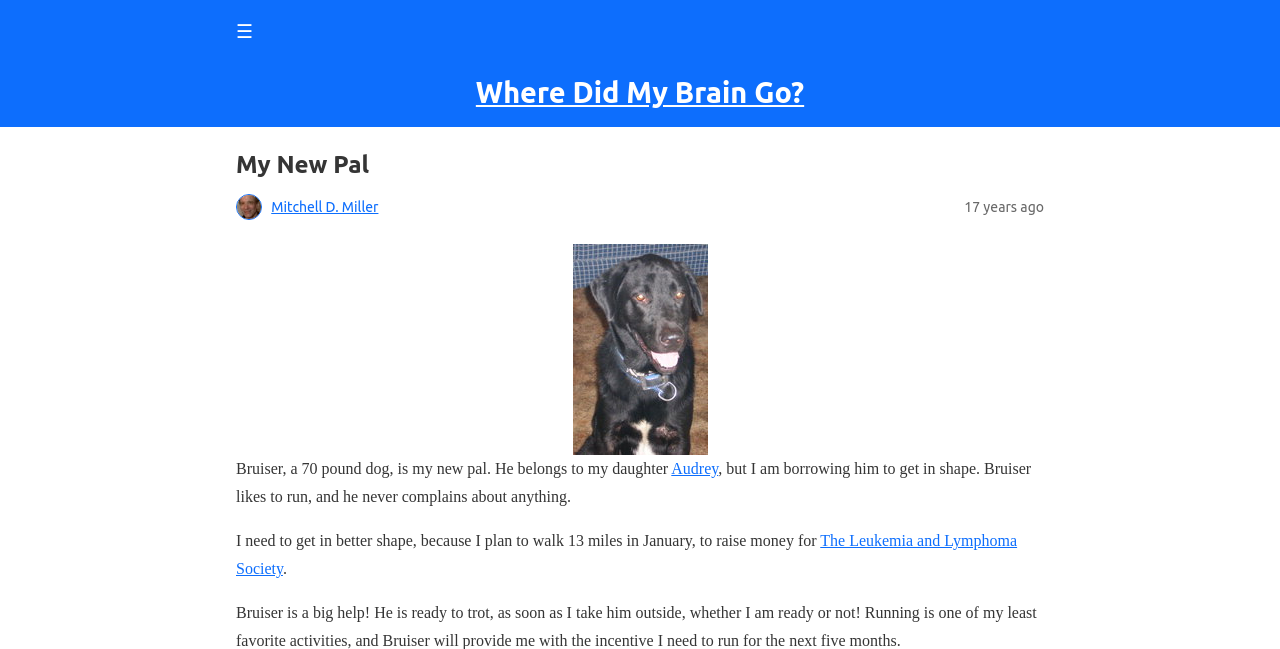Locate the UI element described as follows: "Business". Return the bounding box coordinates as four float numbers between 0 and 1 in the order [left, top, right, bottom].

None